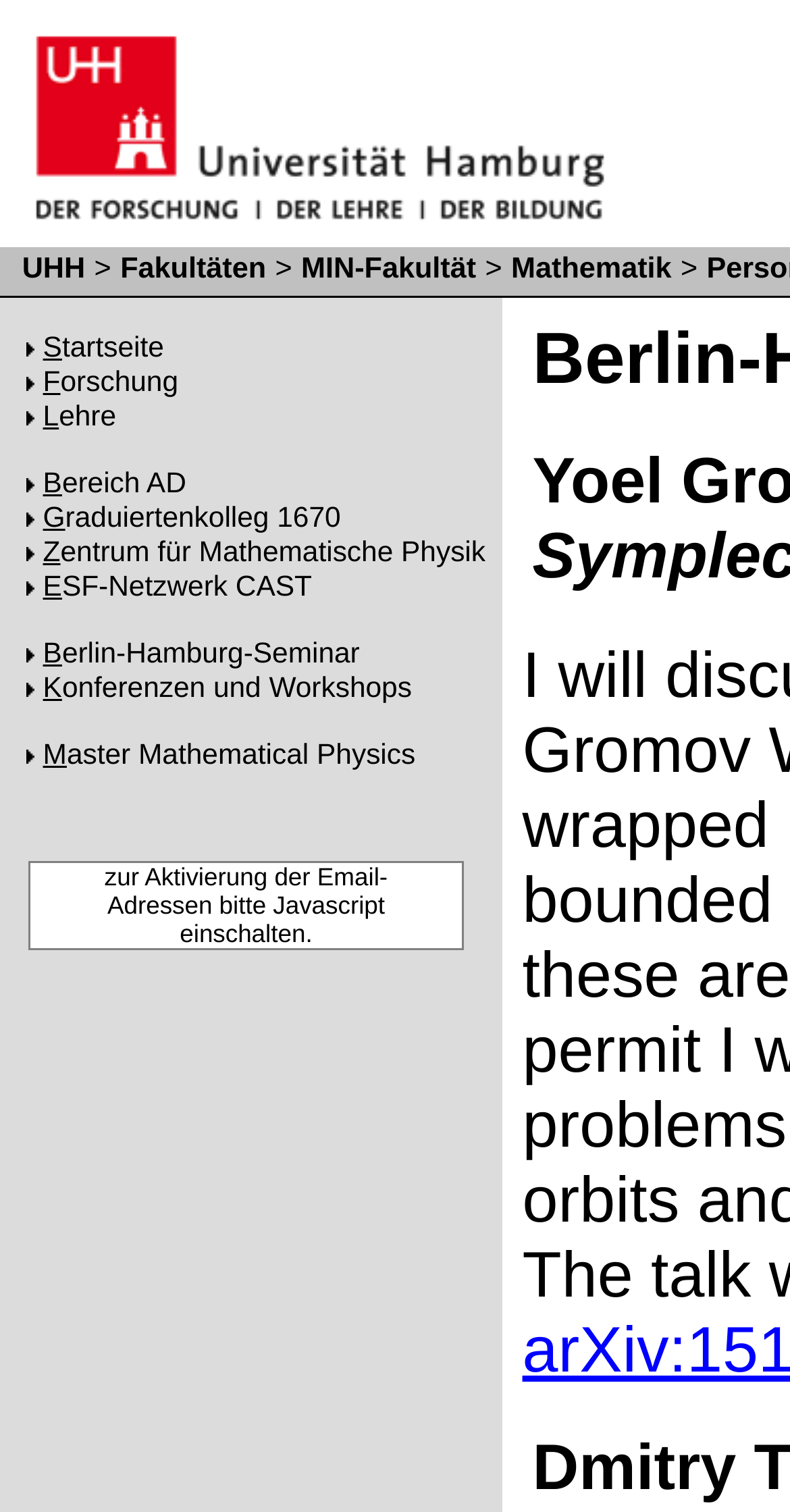Please predict the bounding box coordinates (top-left x, top-left y, bottom-right x, bottom-right y) for the UI element in the screenshot that fits the description: alt="Logo: Universitaet Hamburg" title="Universität Hamburg"

[0.003, 0.145, 0.772, 0.167]